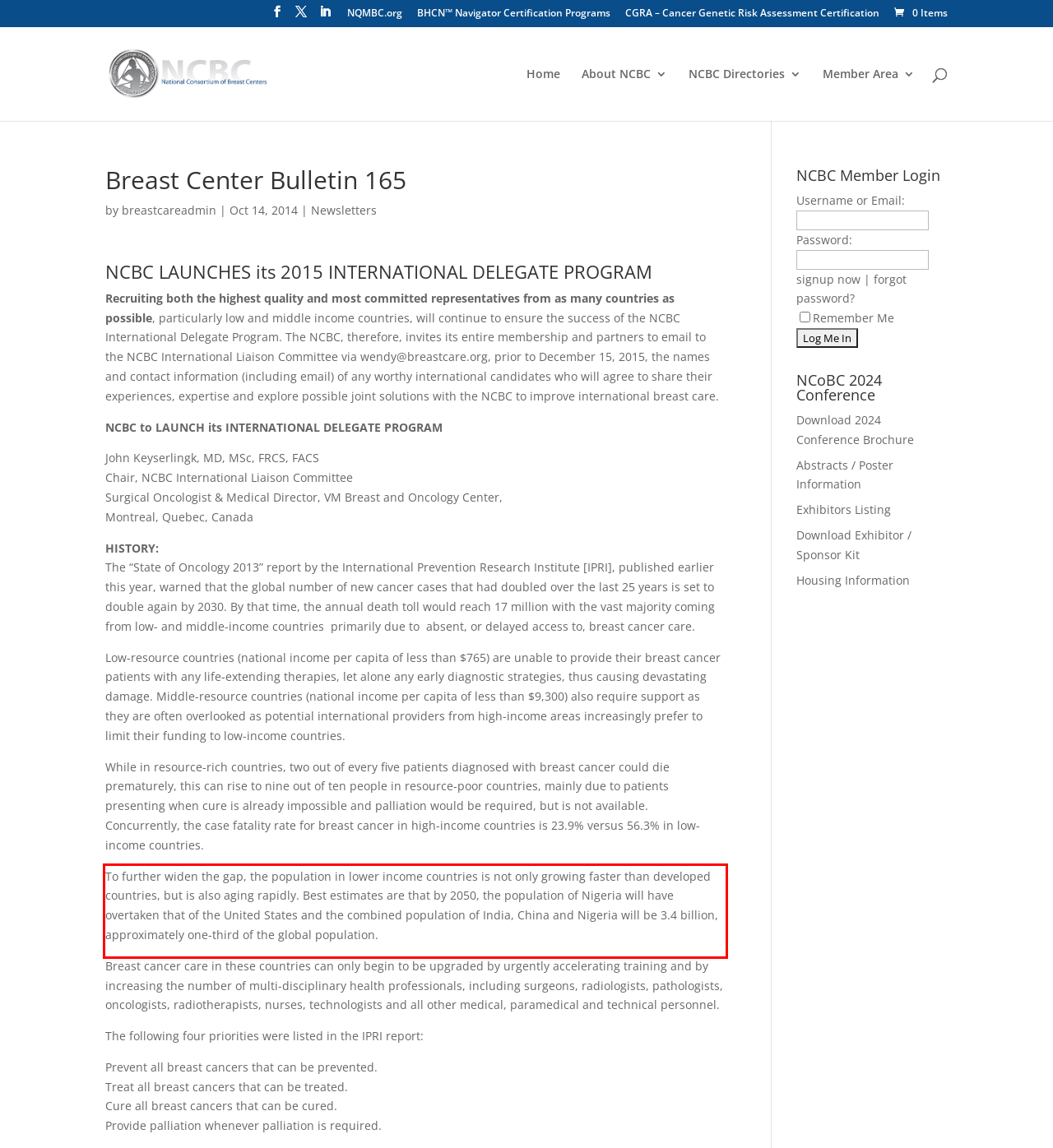The screenshot provided shows a webpage with a red bounding box. Apply OCR to the text within this red bounding box and provide the extracted content.

To further widen the gap, the population in lower income countries is not only growing faster than developed countries, but is also aging rapidly. Best estimates are that by 2050, the population of Nigeria will have overtaken that of the United States and the combined population of India, China and Nigeria will be 3.4 billion, approximately one-third of the global population.